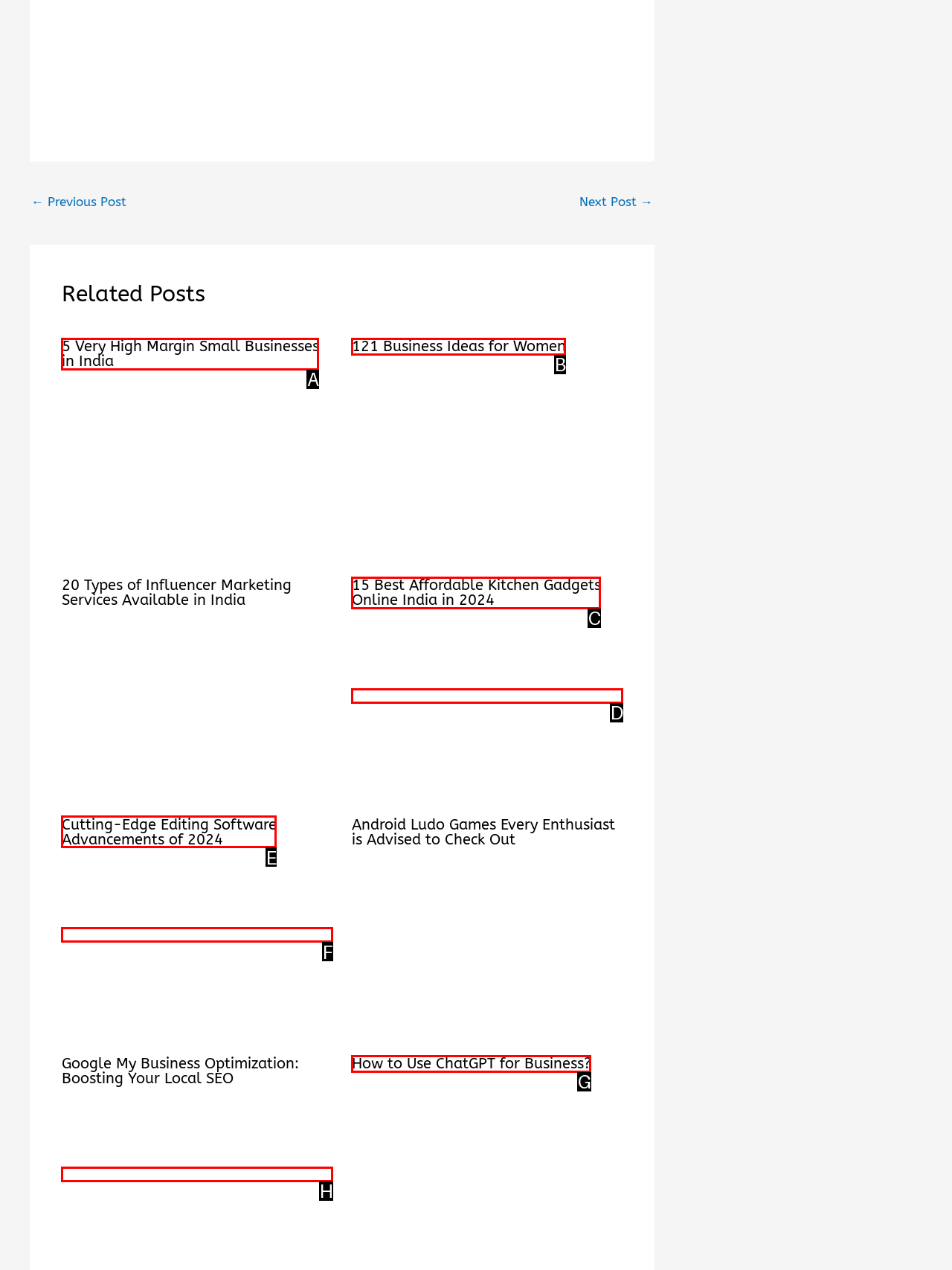Identify the UI element described as: 121 Business Ideas for Women
Answer with the option's letter directly.

B